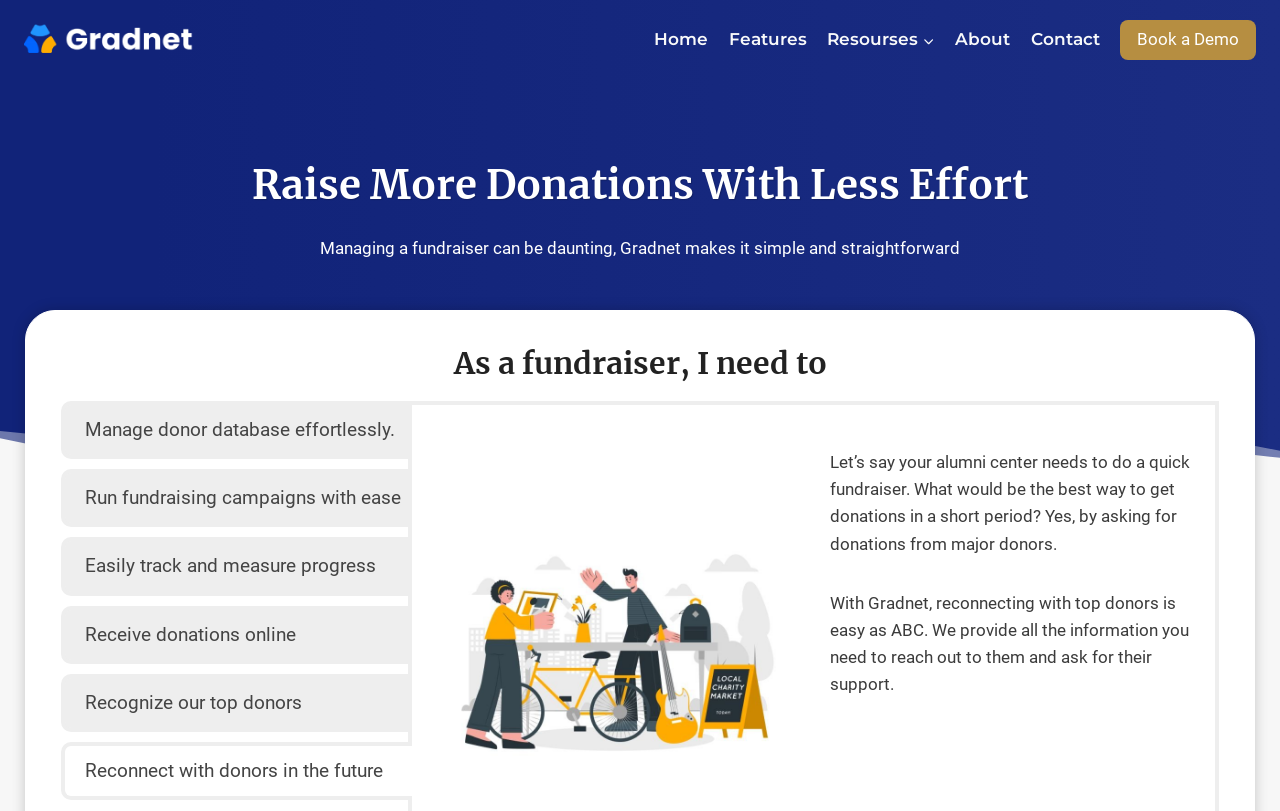Identify the bounding box coordinates for the UI element described as: "Receive donations online". The coordinates should be provided as four floats between 0 and 1: [left, top, right, bottom].

[0.048, 0.747, 0.322, 0.818]